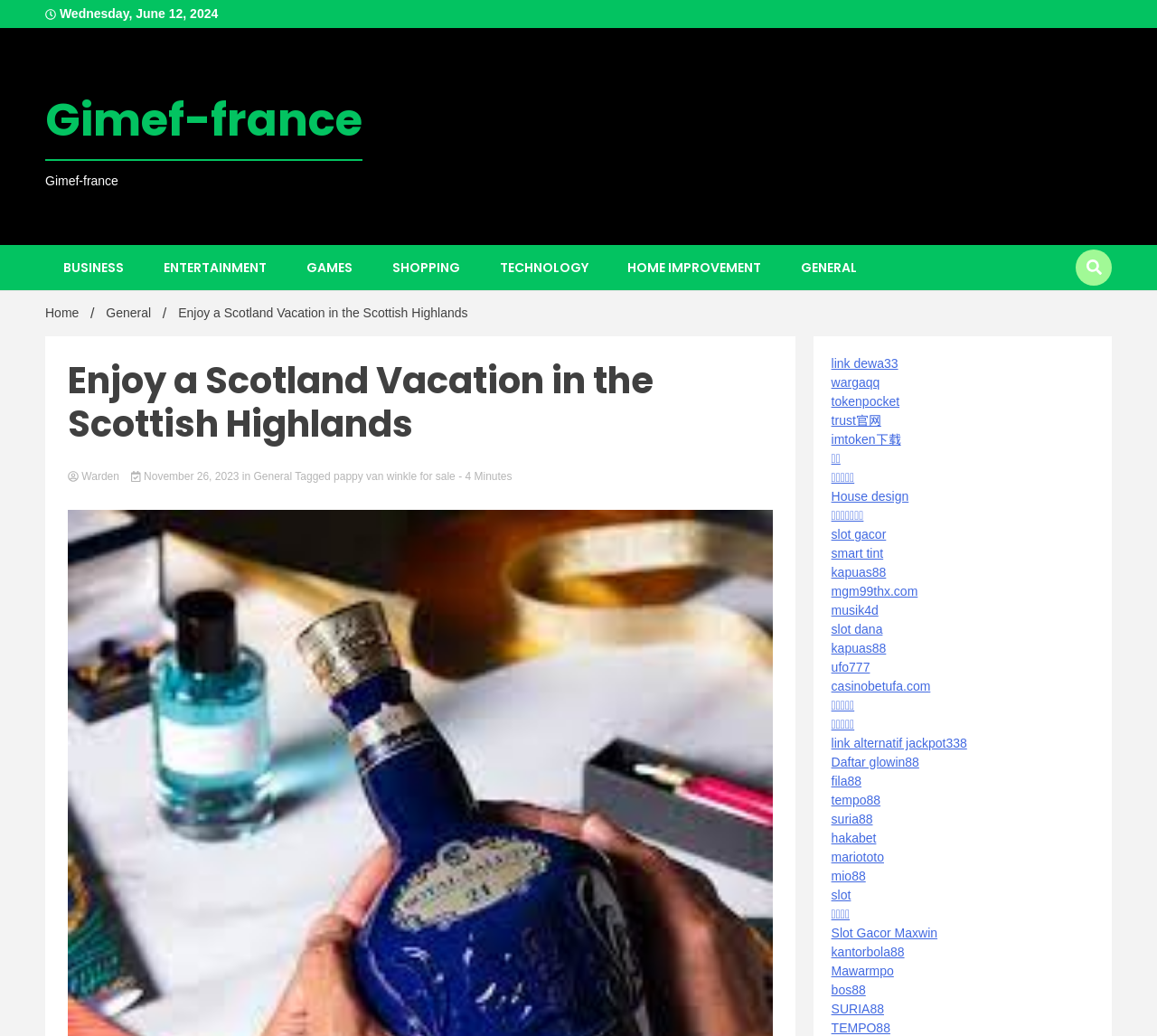Please provide a brief answer to the following inquiry using a single word or phrase:
What is the estimated reading time of the article?

4 Minutes